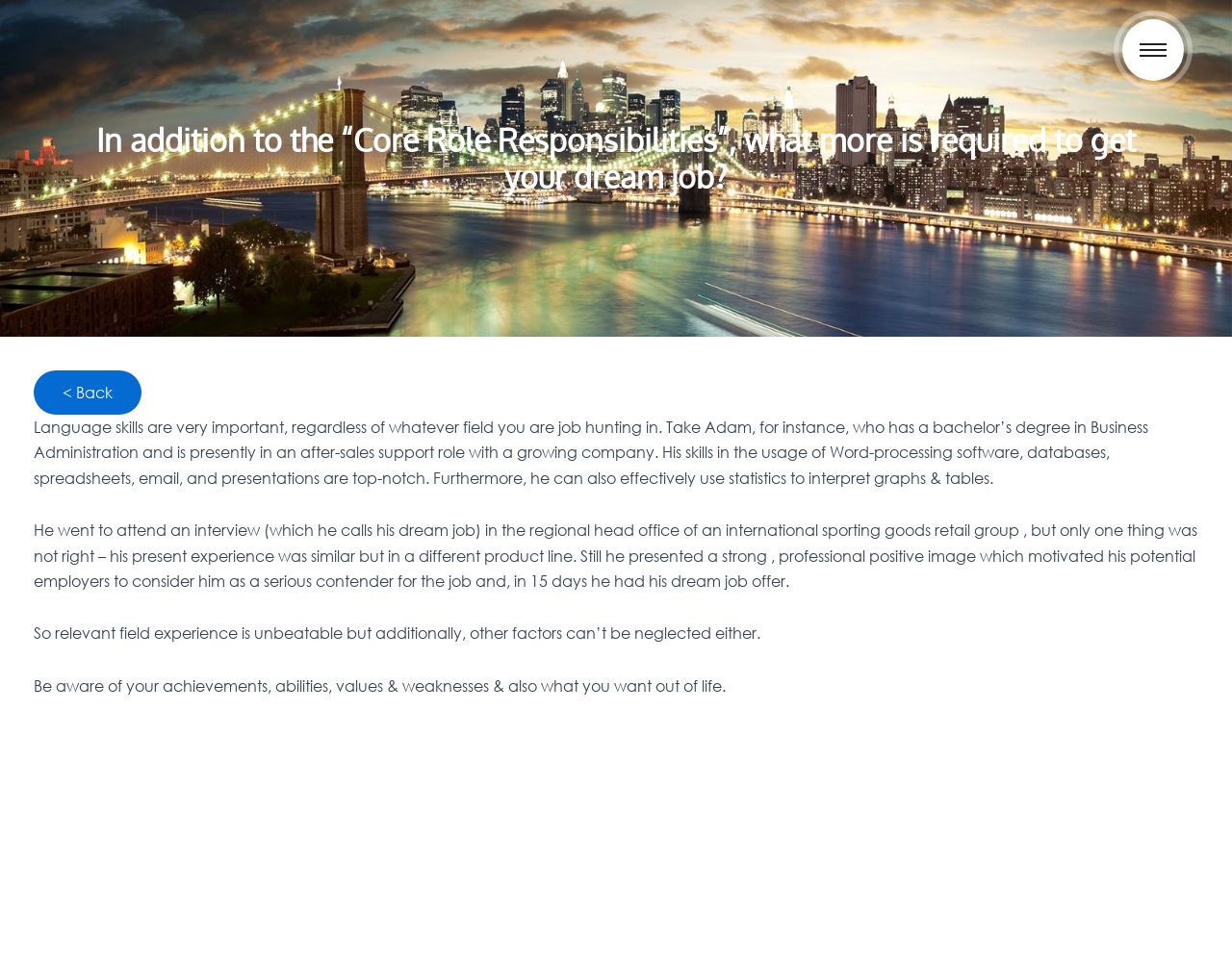Find the bounding box of the element with the following description: "Articles & Blogs". The coordinates must be four float numbers between 0 and 1, formatted as [left, top, right, bottom].

[0.353, 0.492, 0.647, 0.611]